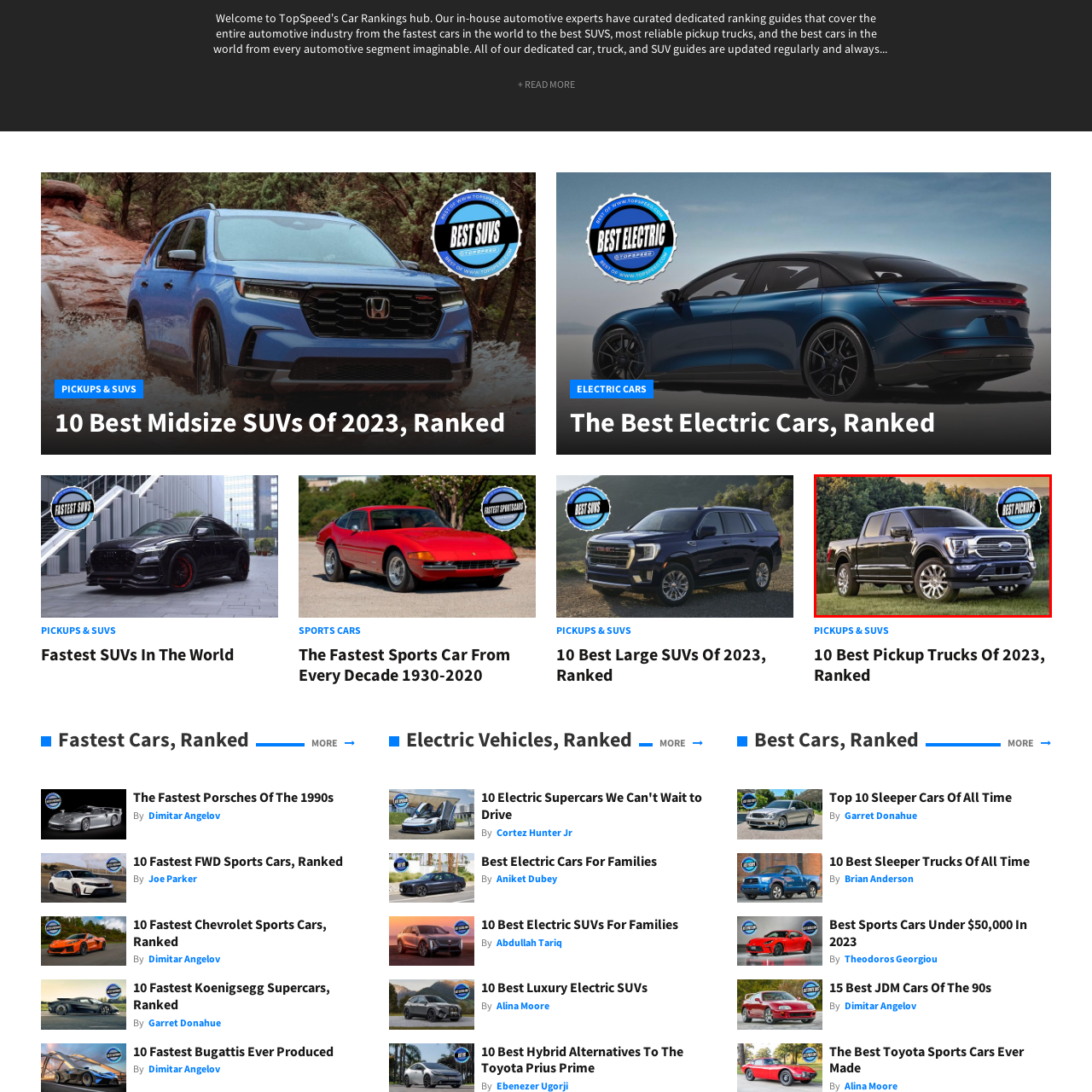What is the significance of the badge in the corner?
Please interpret the image highlighted by the red bounding box and offer a detailed explanation based on what you observe visually.

The badge reading 'Best Pickups' in the corner signifies the truck's recognition in the truck category, emphasizing its status as a top choice for drivers seeking capability and reliability.